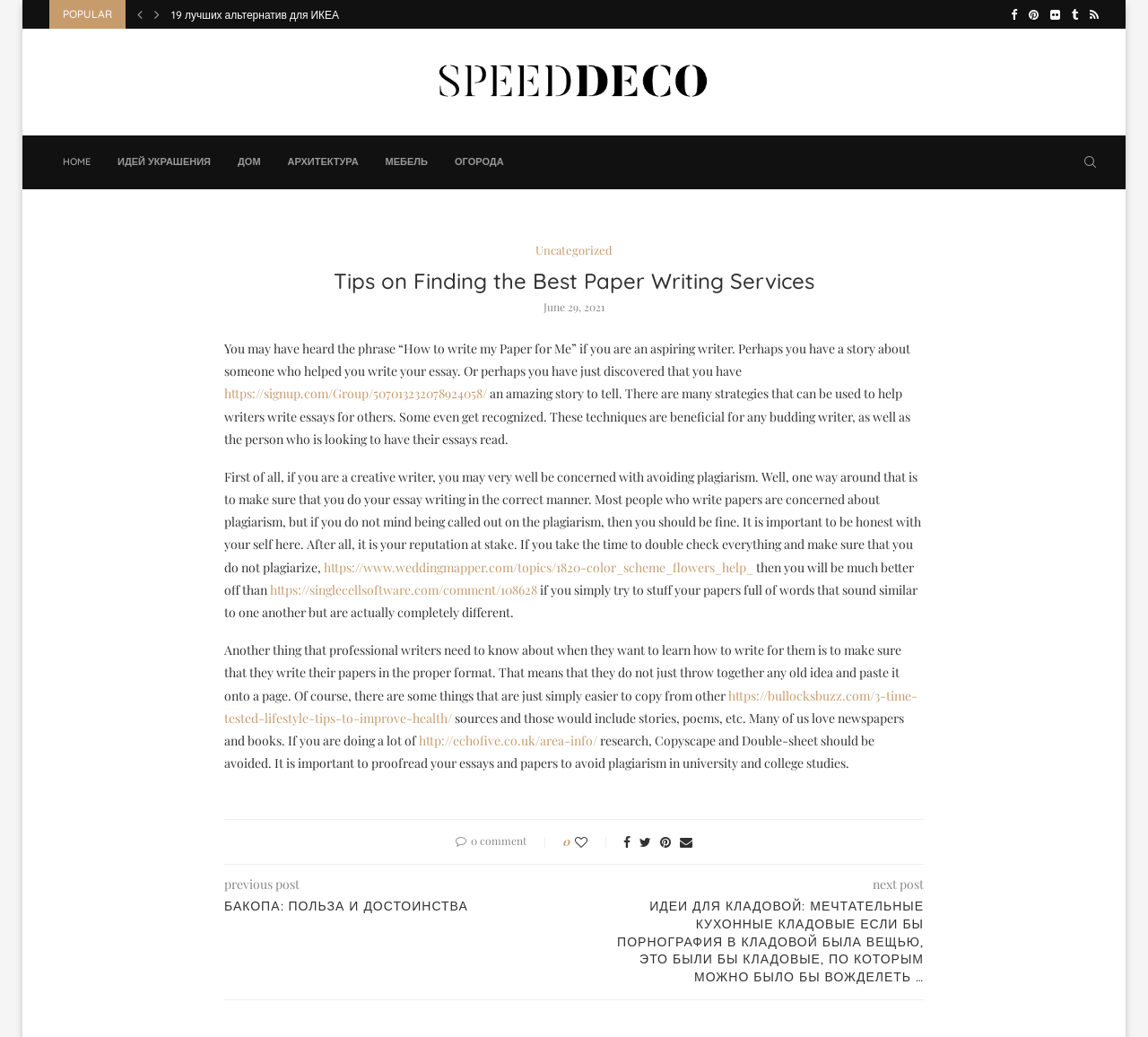Extract the main heading from the webpage content.

Tips on Finding the Best Paper Writing Services